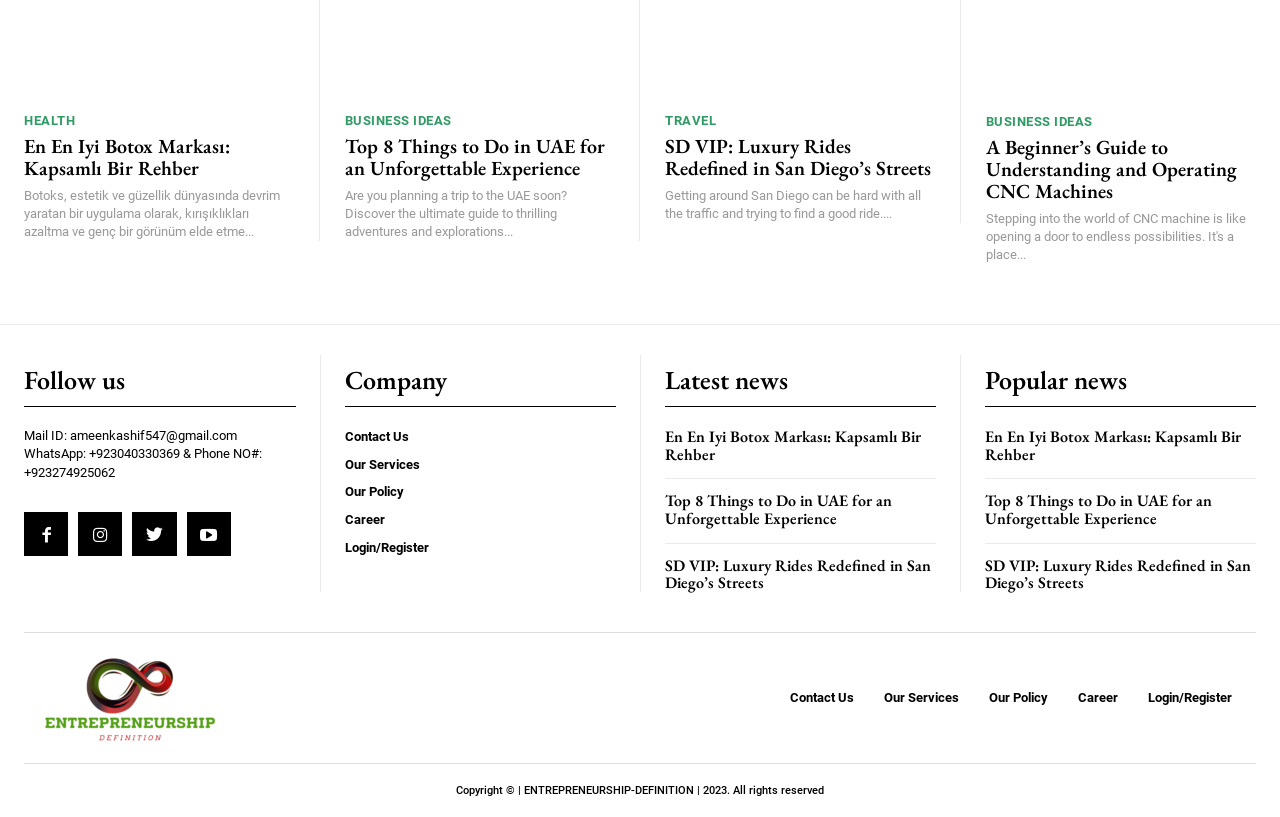What are the social media links available on the webpage?
Refer to the image and respond with a one-word or short-phrase answer.

Four social media links